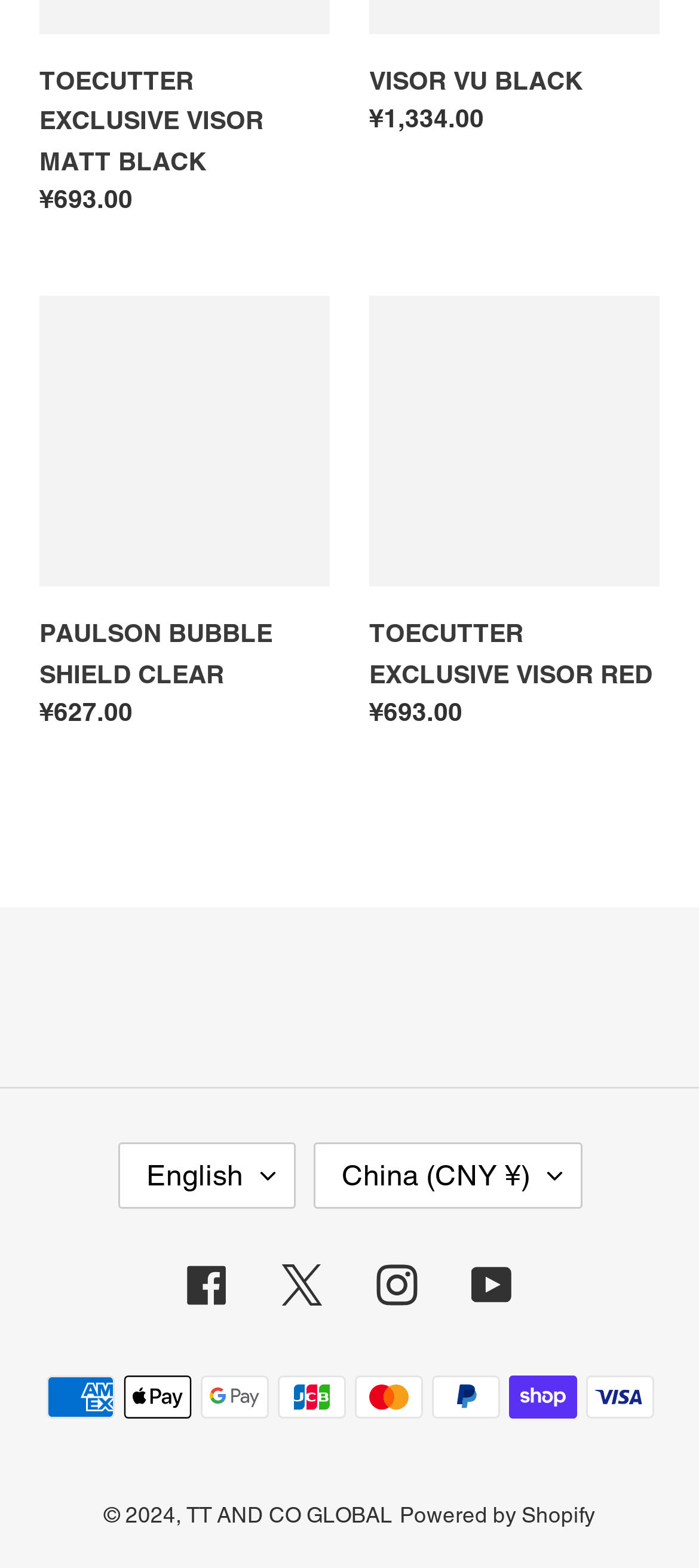Pinpoint the bounding box coordinates of the element you need to click to execute the following instruction: "Make a payment with American Express". The bounding box should be represented by four float numbers between 0 and 1, in the format [left, top, right, bottom].

[0.065, 0.878, 0.163, 0.905]